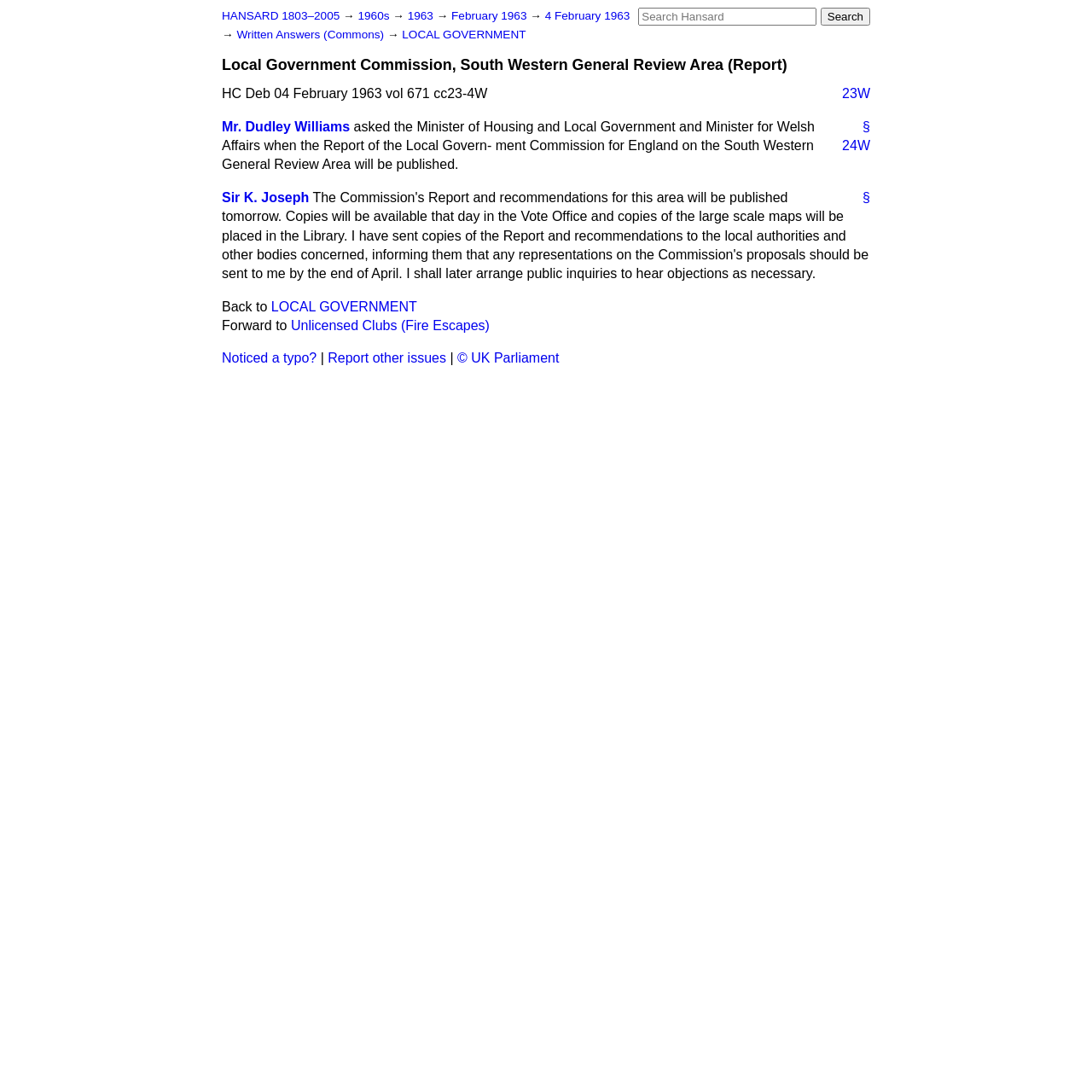Provide the bounding box coordinates of the UI element this sentence describes: "Written Answers (Commons)".

[0.217, 0.026, 0.355, 0.038]